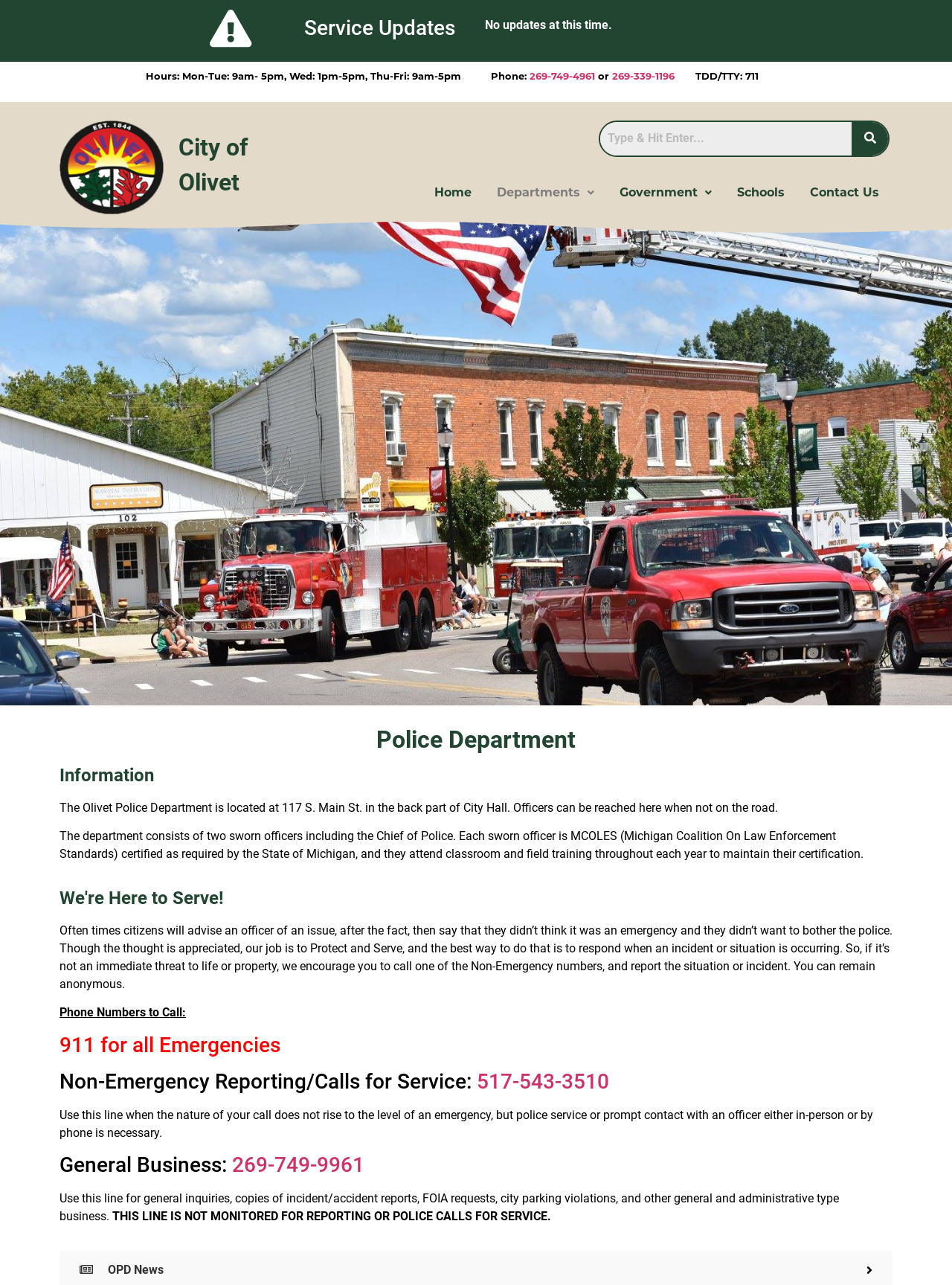Please provide the bounding box coordinates for the element that needs to be clicked to perform the instruction: "Go to the Home page". The coordinates must consist of four float numbers between 0 and 1, formatted as [left, top, right, bottom].

[0.445, 0.142, 0.506, 0.157]